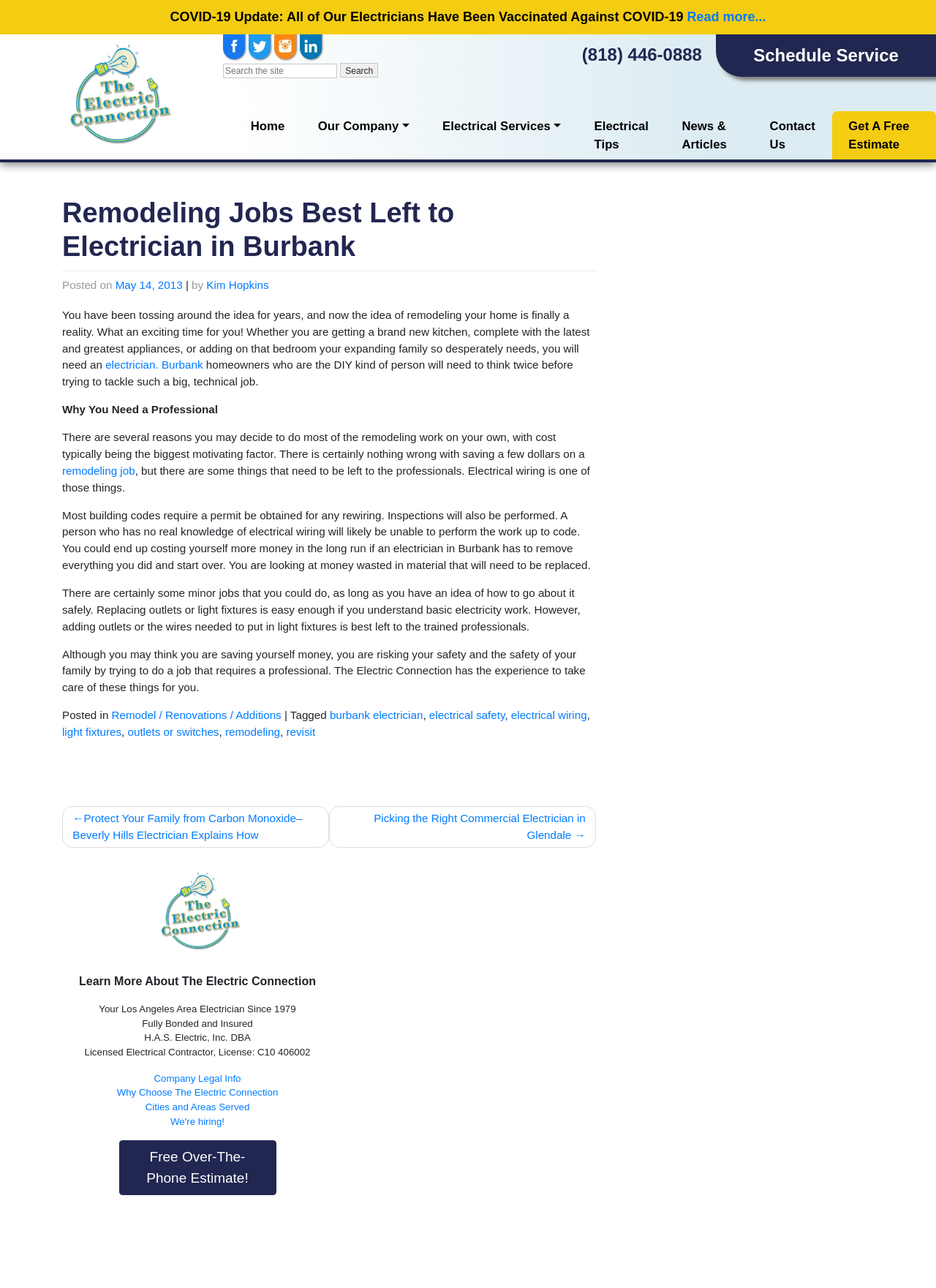What is the topic of the article?
Answer the question with a single word or phrase by looking at the picture.

Remodeling jobs